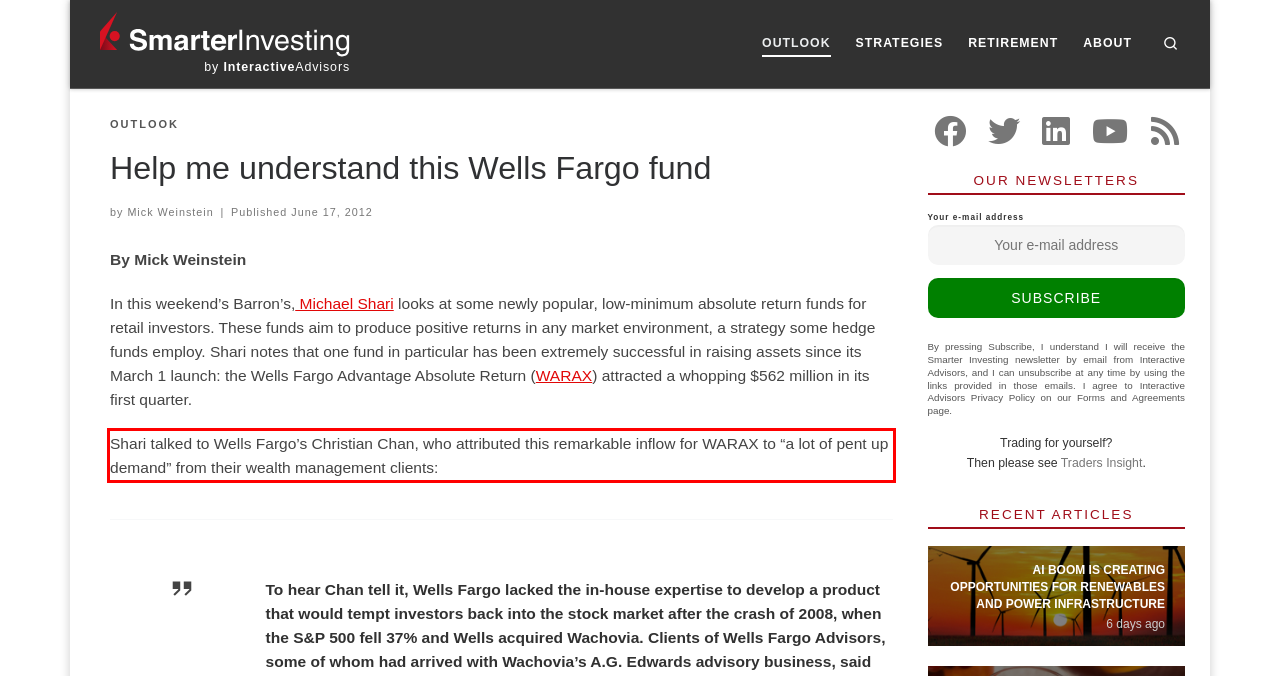Please recognize and transcribe the text located inside the red bounding box in the webpage image.

Shari talked to Wells Fargo’s Christian Chan, who attributed this remarkable inflow for WARAX to “a lot of pent up demand” from their wealth management clients: